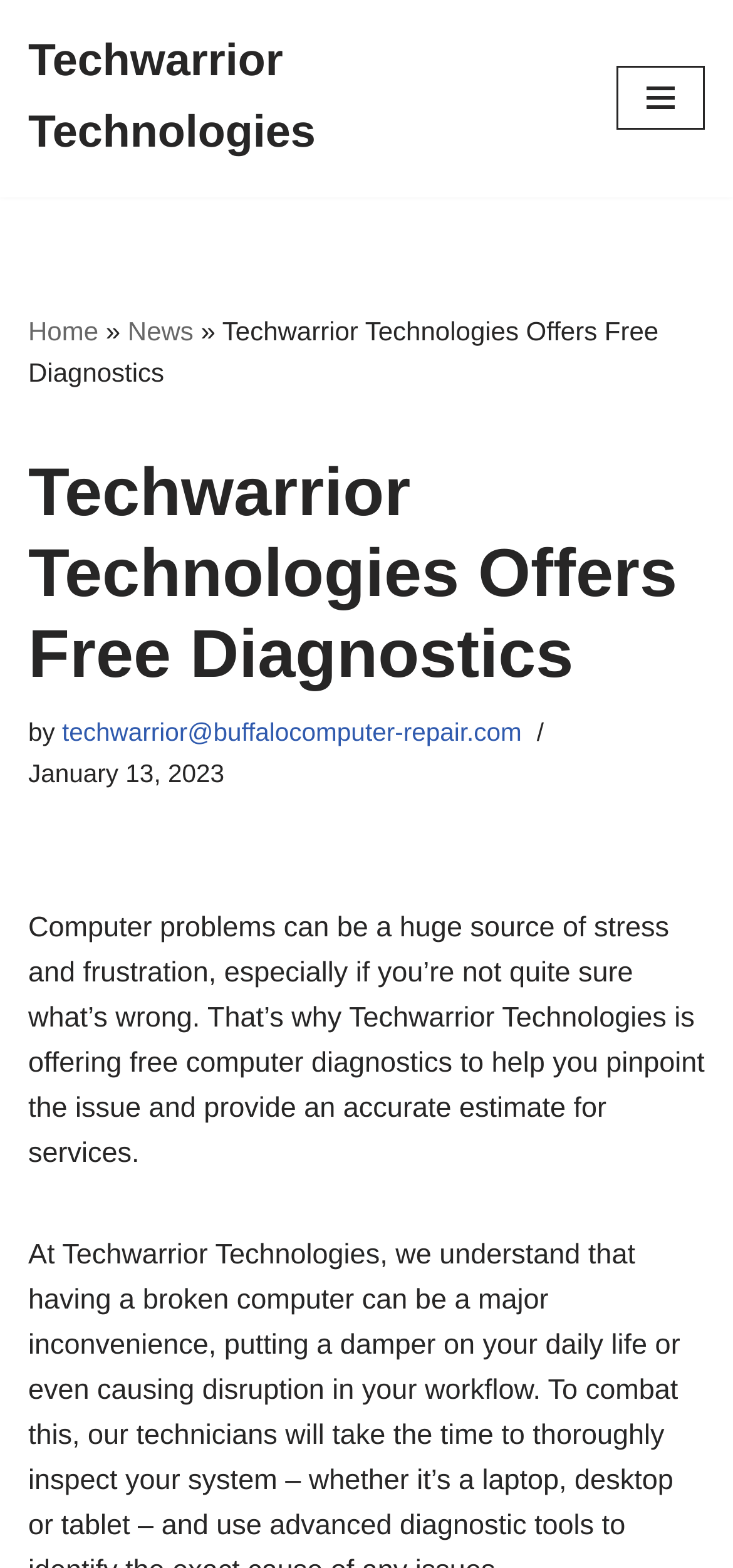Find the bounding box coordinates for the HTML element specified by: "News".

[0.174, 0.201, 0.264, 0.22]